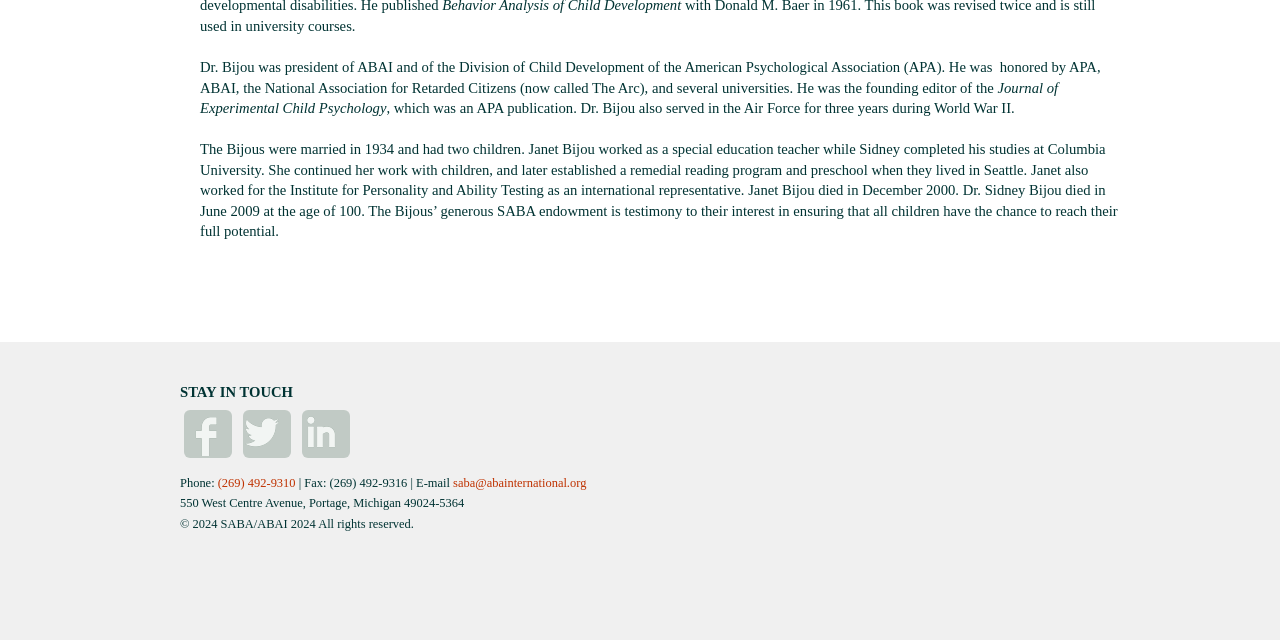Given the webpage screenshot, identify the bounding box of the UI element that matches this description: "Science".

None